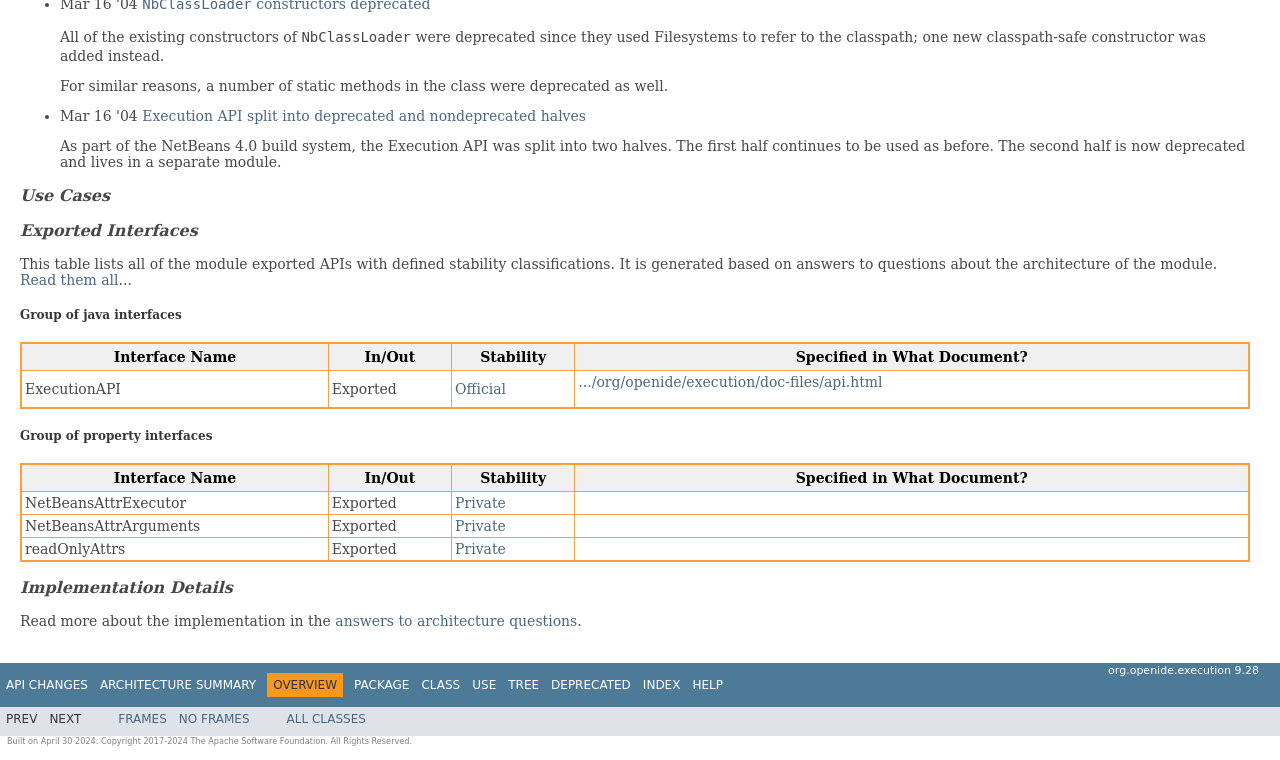Locate the UI element described by Package and provide its bounding box coordinates. Use the format (top-left x, top-left y, bottom-right x, bottom-right y) with all values as floating point numbers between 0 and 1.

[0.277, 0.892, 0.32, 0.911]